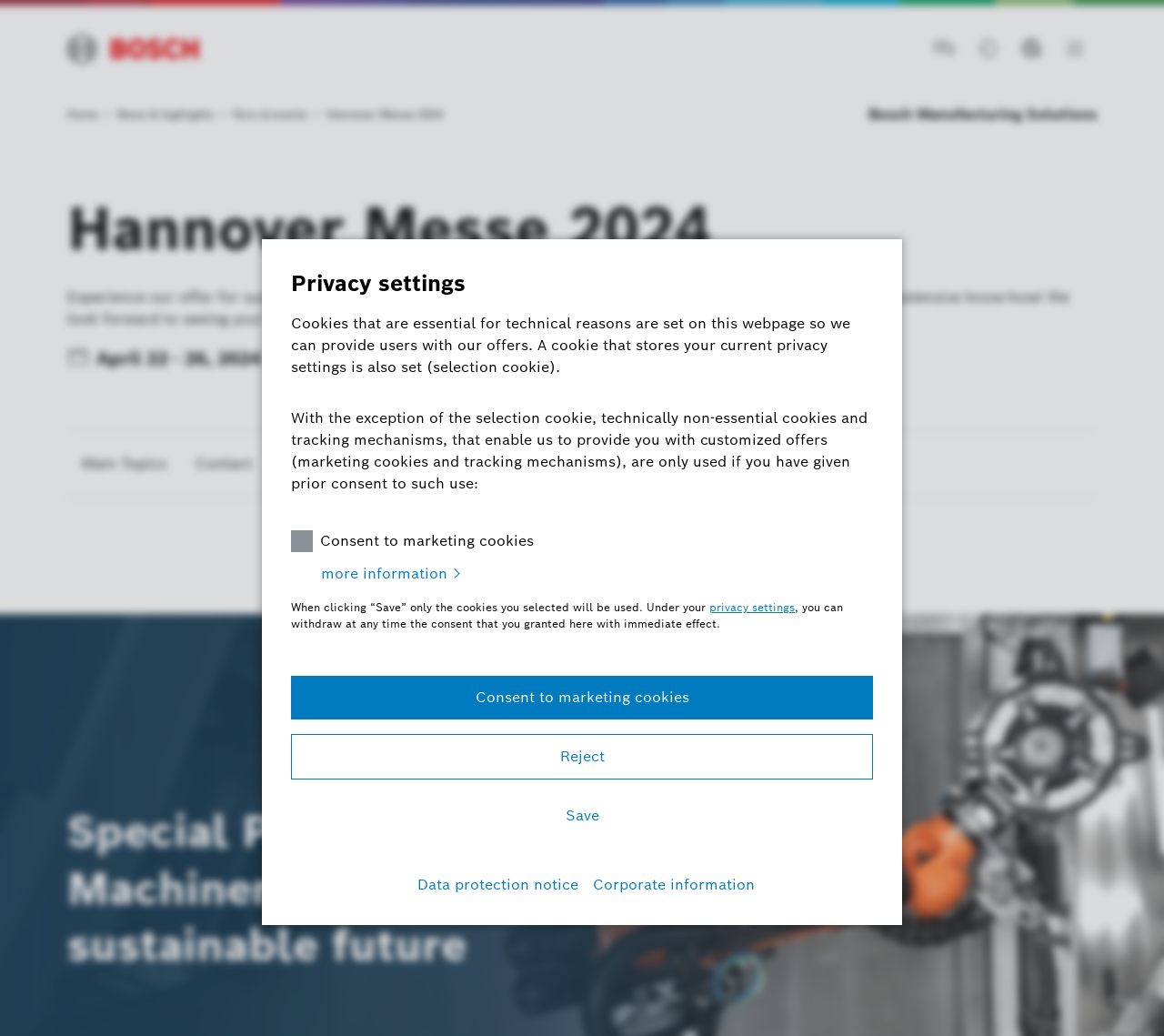Identify and provide the bounding box coordinates of the UI element described: "Consent to marketing cookies". The coordinates should be formatted as [left, top, right, bottom], with each number being a float between 0 and 1.

[0.25, 0.653, 0.75, 0.695]